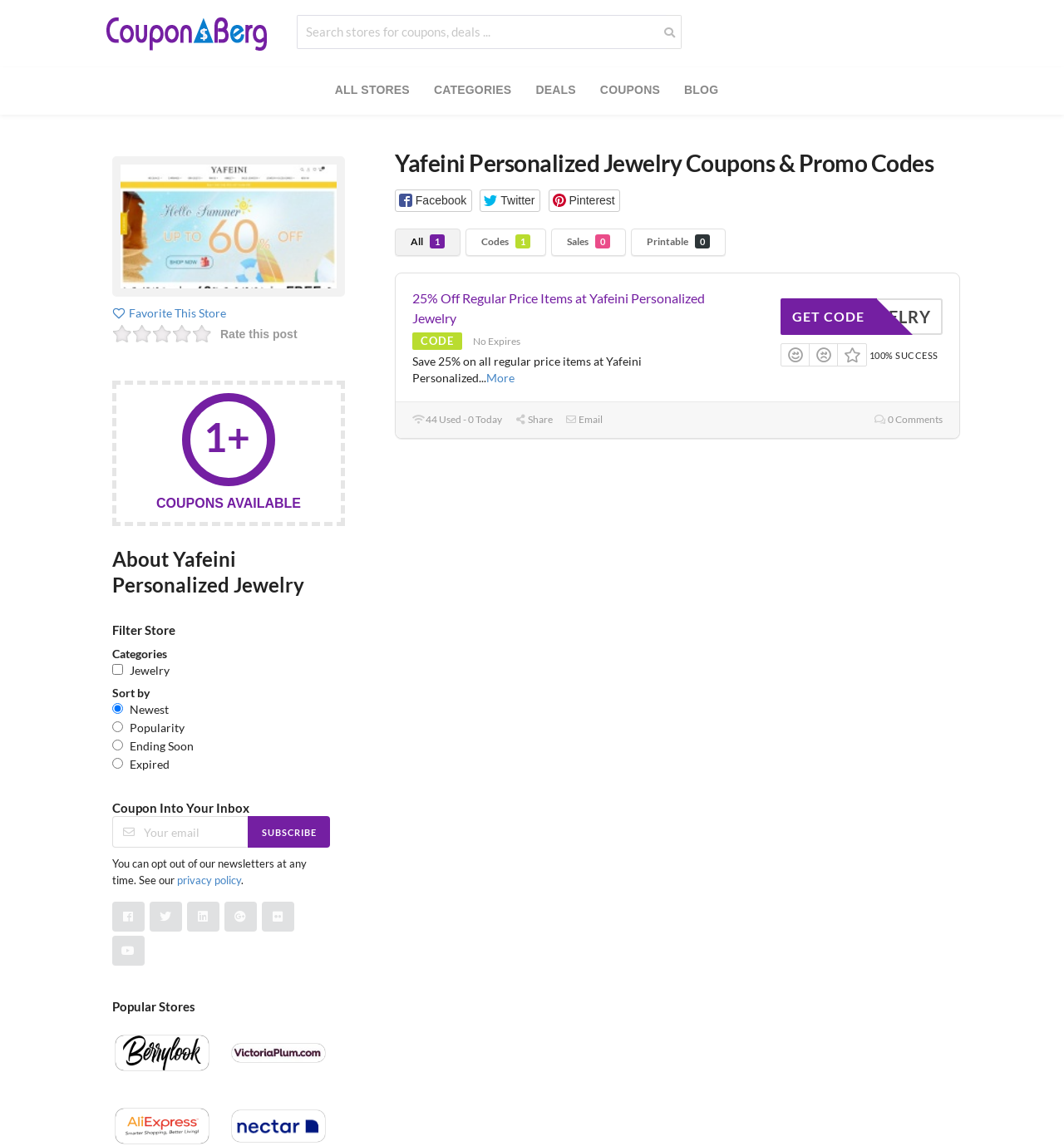Analyze and describe the webpage in a detailed narrative.

This webpage is dedicated to providing coupons and promo codes for Yafeini Personalized Jewelry. At the top, there is a search bar where users can search for stores, coupons, or deals. Below the search bar, there are five main navigation links: ALL STORES, CATEGORIES, DEALS, COUPONS, and BLOG.

The main content area is divided into two sections. The left section features a heading that reads "Yafeini Personalized Jewelry Coupons & Promo Codes" and provides social media buttons to share the page on Facebook, Twitter, and Pinterest. Below the heading, there are four links: All 1, Codes 1, Sales 0, and Printable 0.

The right section of the main content area displays a list of coupons and promo codes. The first coupon is highlighted, with a heading that reads "25% Off Regular Price Items at Yafeini Personalized Jewelry" and a link to redeem the offer. Below the heading, there is a description of the coupon, including the code and expiration date. There are also links to share the coupon on social media or via email.

Further down the page, there are more coupons and promo codes listed, each with a heading, description, and links to redeem or share. There is also a section that displays the number of times a coupon has been used and allows users to rate the coupon.

In the bottom left corner of the page, there is a section that provides information about Yafeini Personalized Jewelry, including a heading that reads "About Yafeini Personalized Jewelry". Below this section, there are filters to sort coupons by category, newest, popularity, or expiration date.

On the right side of the page, there is a section that allows users to subscribe to a newsletter to receive coupons and promo codes in their inbox. There are also links to popular stores, including Berrylook and Victoria Plum, which display images and promo codes.

Overall, this webpage is designed to provide users with a comprehensive list of coupons and promo codes for Yafeini Personalized Jewelry, as well as tools to filter and sort the coupons by various criteria.